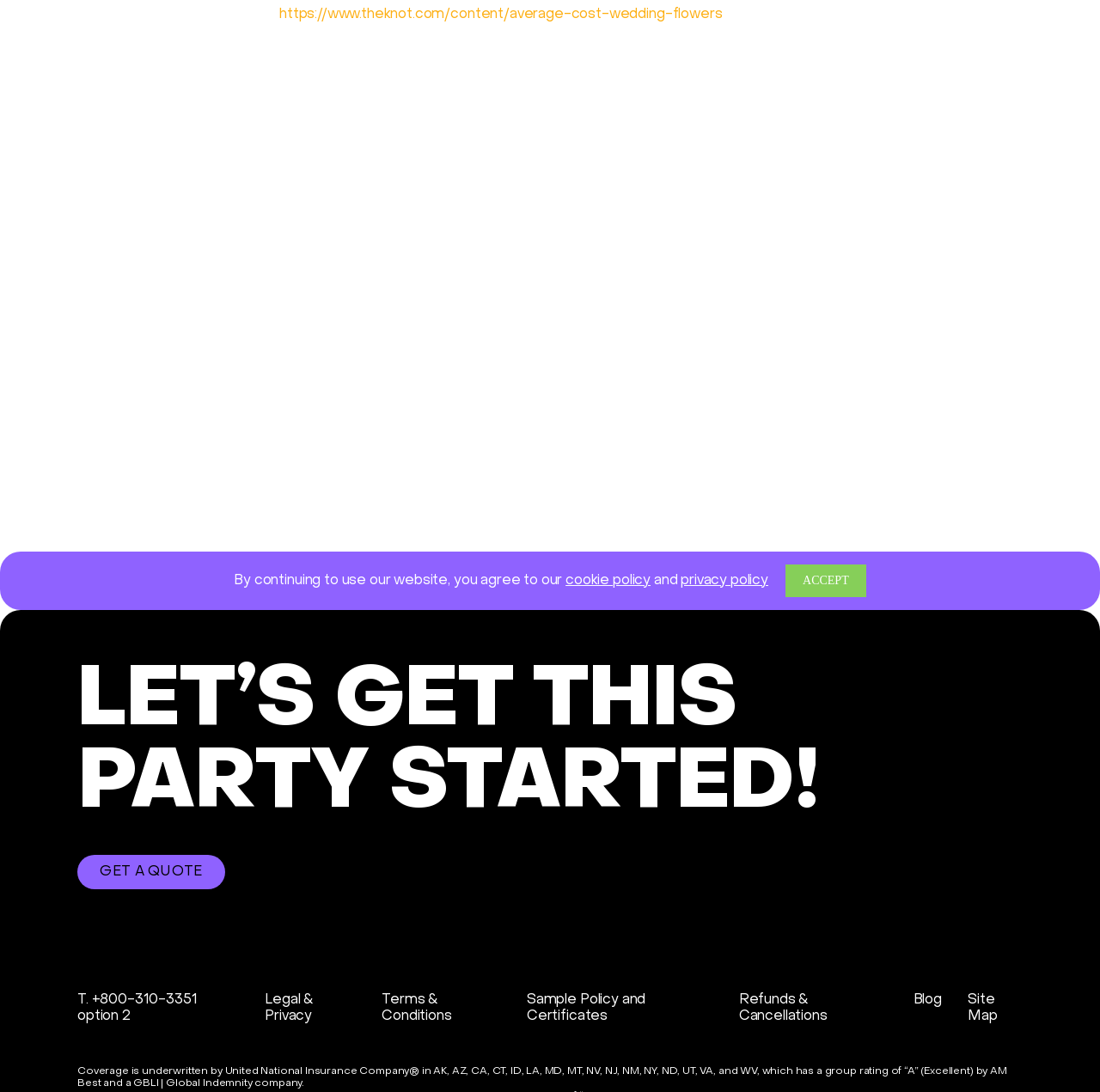What is the topic of the first article?
Examine the image closely and answer the question with as much detail as possible.

I determined the topic of the first article by looking at the link text 'Buffet Plated vs. Buffet Wedding: Which Style of Catering to Choose' and the heading 'Plated vs. Buffet Wedding: Which Style of Catering to Choose' within the article element.